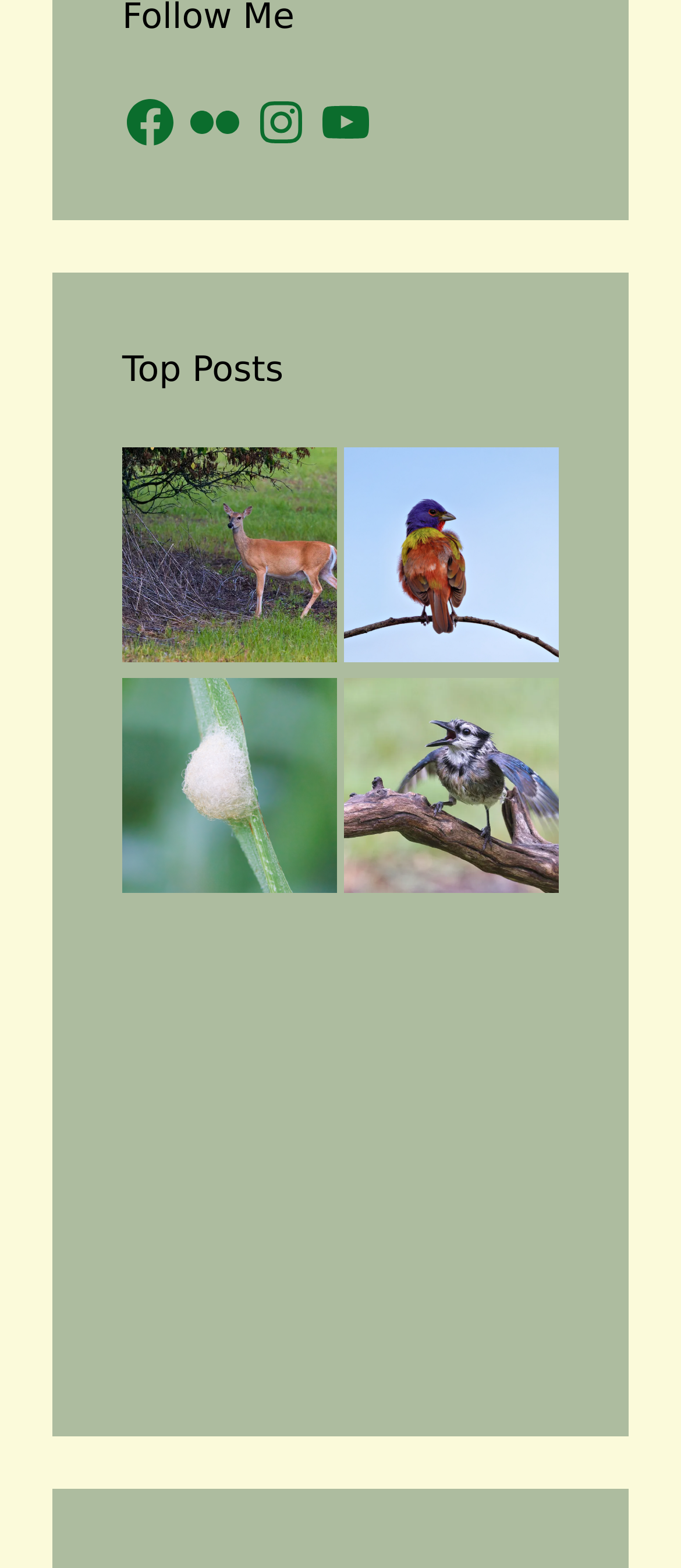Please identify the coordinates of the bounding box for the clickable region that will accomplish this instruction: "Click CALL NOW".

None